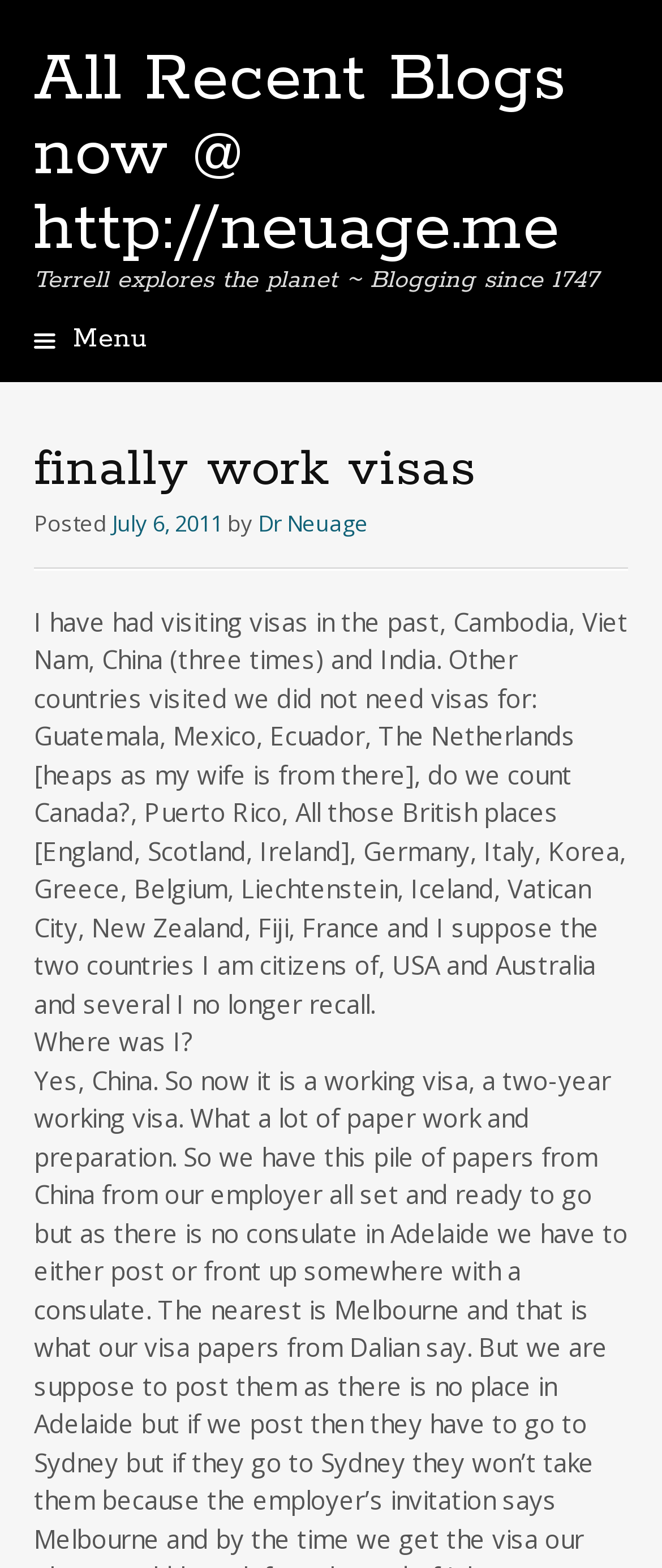Provide an in-depth description of the elements and layout of the webpage.

The webpage appears to be a personal blog, with the title "finally work visas" and a subtitle "Terrell explores the planet ~ Blogging since 1747". The main content area is divided into sections, with a menu header on the top right, labeled "\ue812 Menu". 

Below the menu, there is a link to "Skip to content", which is positioned on the top left. The main content starts with a header that repeats the title "finally work visas". 

Underneath the header, there is a posting information section, which includes the posting date "July 6, 2011", and the author's name "Dr Neuage". 

The main article begins with the text "I have had visiting visas in the past, Cambodia, Viet Nam, China (three times) and India. Other countries visited we did not need visas for: Guatemala, Mexico, Ecuador, The Netherlands [heaps as my wife is from there], do we count Canada?, Puerto Rico, All those British places [England, Scotland, Ireland], Germany, Italy, Korea, Greece, Belgium, Liechtenstein, Iceland, Vatican City, New Zealand, Fiji, France and I suppose the two countries I am citizens of, USA and Australia and several I no longer recall." 

The article is followed by a question "Where was I?", which is positioned near the bottom of the page. There are no images on the page.